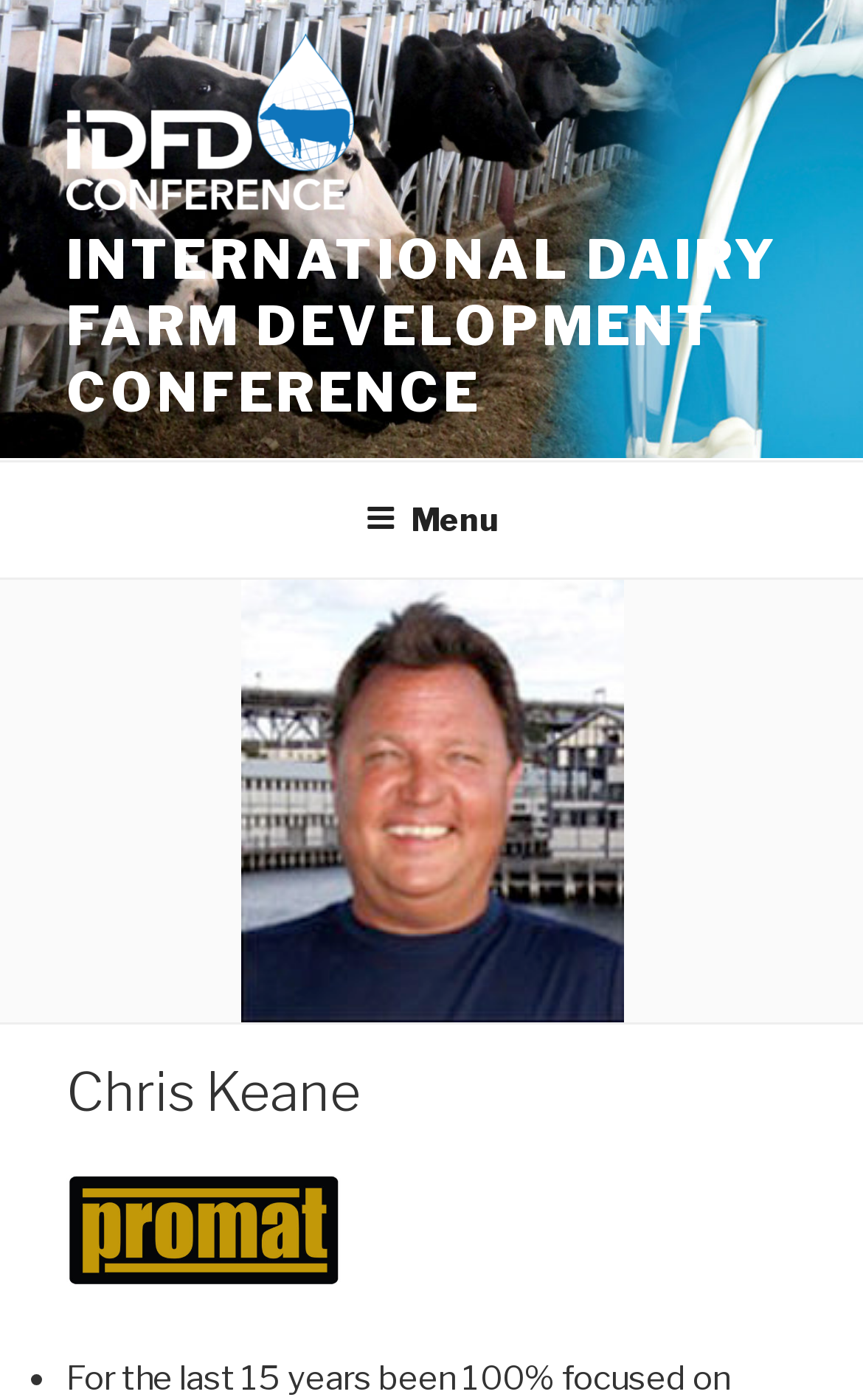What is the logo on the top right corner?
Based on the screenshot, respond with a single word or phrase.

Promat Logo